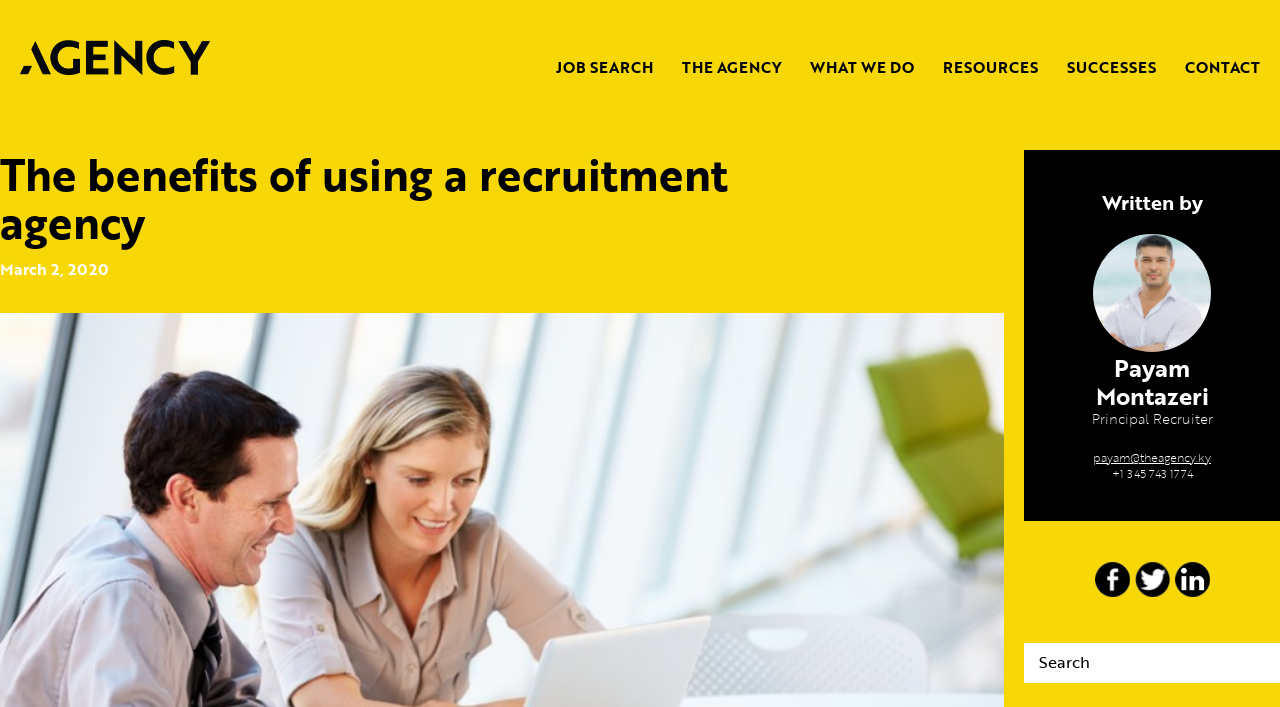Please provide the bounding box coordinates for the element that needs to be clicked to perform the following instruction: "Contact the agency". The coordinates should be given as four float numbers between 0 and 1, i.e., [left, top, right, bottom].

[0.926, 0.082, 0.984, 0.107]